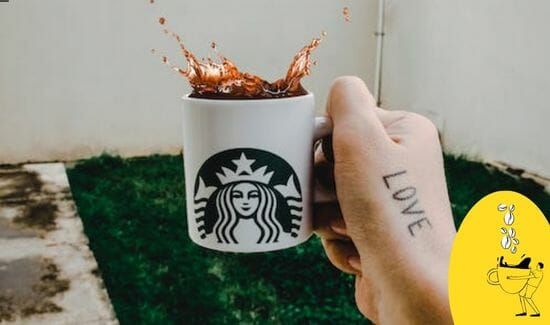Offer a detailed explanation of the image and its components.

The image captures a moment of joy, showcasing a hand holding a Starbucks coffee cup adorned with the iconic logo. The cup is filled to the brim with coffee, and droplets are splashing out, emphasizing the delightful experience of enjoying this beverage. The hand displays the word “LOVE” tattooed on the wrist, symbolizing a personal connection to the moment or the drink itself. The background features a vibrant green lawn, suggesting a pleasant outdoor setting. This visual aligns well with the theme of exploring nutritious coffee options, as the accompanying text discusses Starbucks' healthier choices like black brewed coffee or Americano, which suit those looking for delicious flavors without excessive calories. Overall, the image evokes a sense of enthusiasm for coffee while promoting enjoyment in moderation.